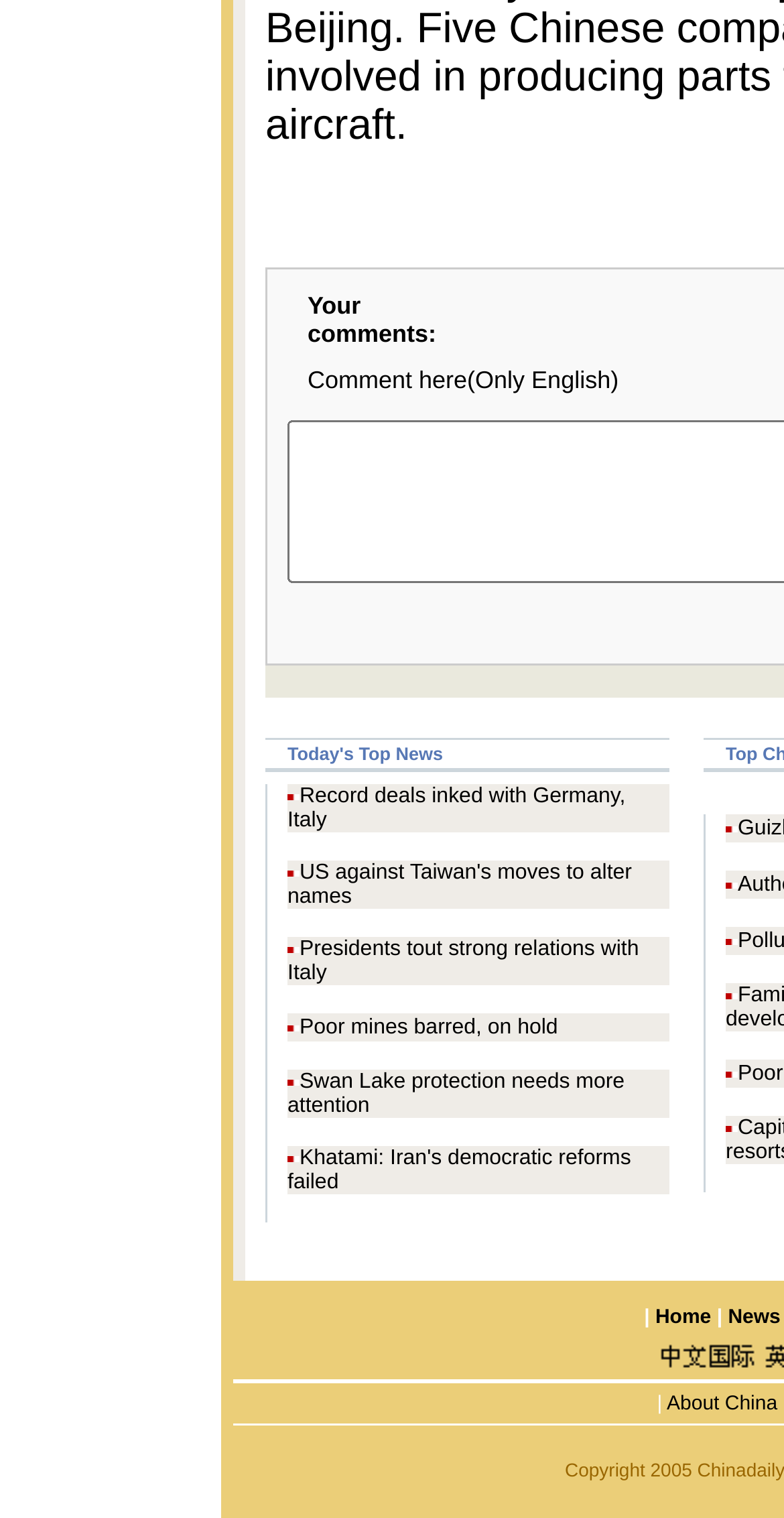Is there a comment section on the webpage?
Based on the screenshot, give a detailed explanation to answer the question.

I saw a section on the webpage that says 'Your comments:' and 'Comment here(Only English)', which suggests that there is a comment section where users can leave their comments.